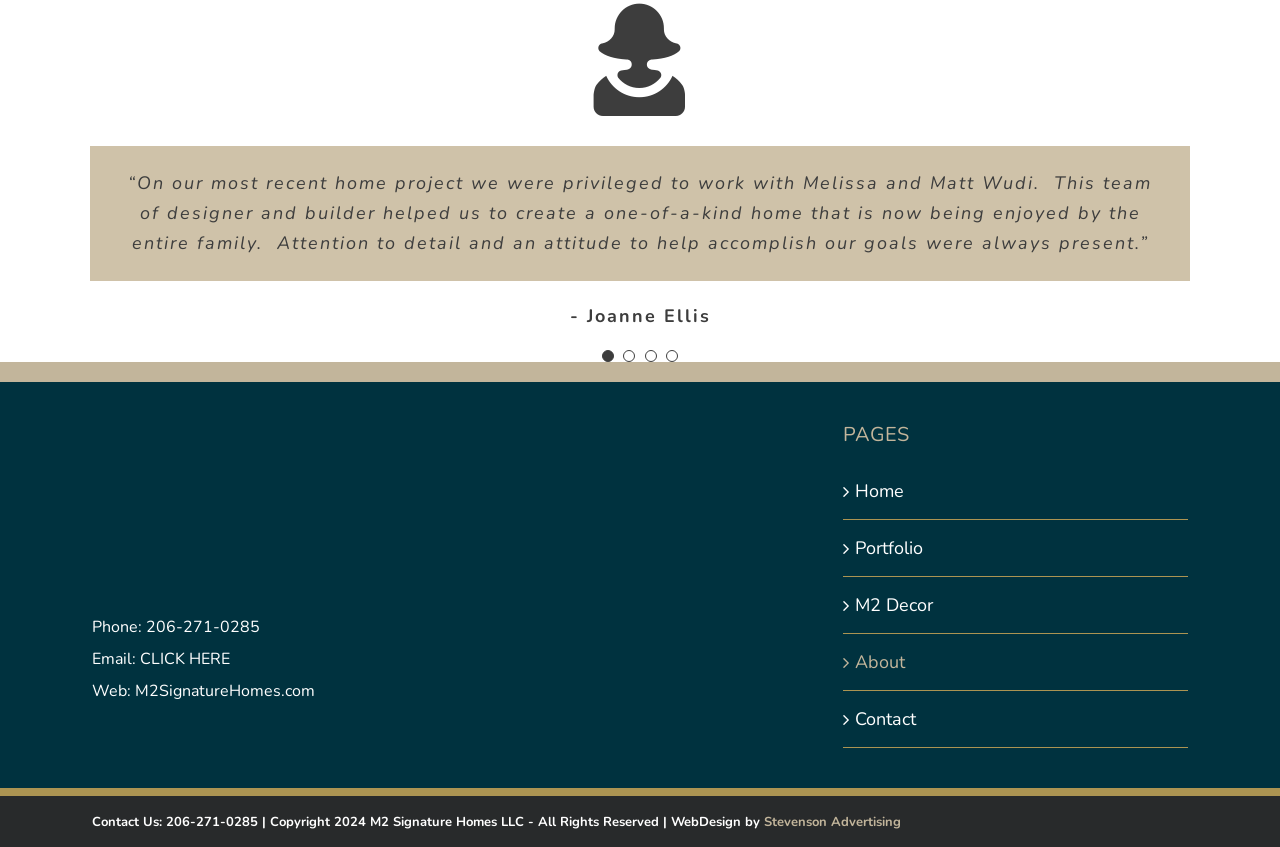Show the bounding box coordinates for the HTML element as described: "M2SignatureHomes.com".

[0.105, 0.803, 0.246, 0.829]